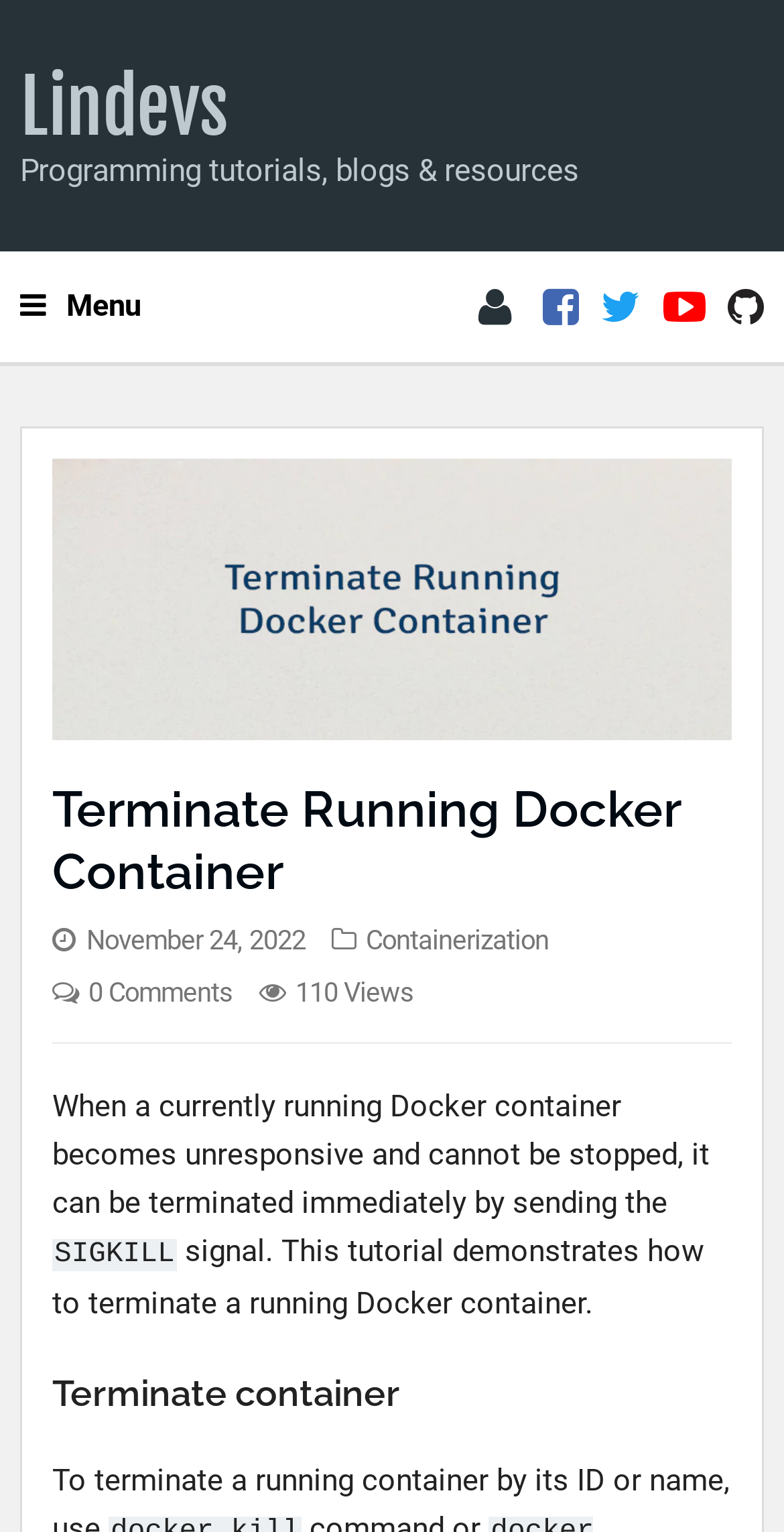What signal is used to terminate a running Docker container?
Provide a detailed and well-explained answer to the question.

I found the signal by looking at the static text element with the bounding box coordinates [0.069, 0.808, 0.223, 0.829], which is mentioned in the article as the signal used to terminate a running Docker container.